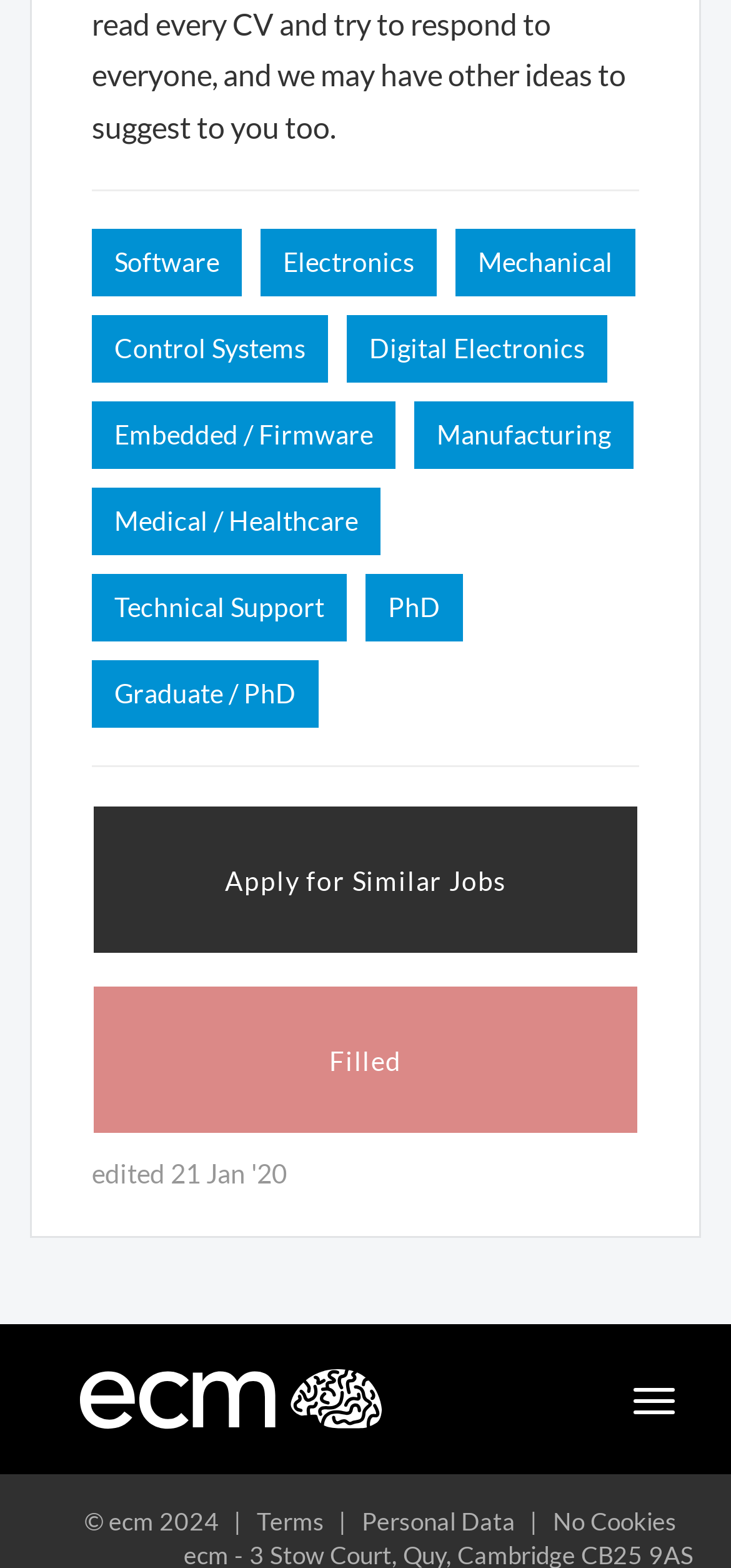From the webpage screenshot, predict the bounding box of the UI element that matches this description: "Leave a Review".

None